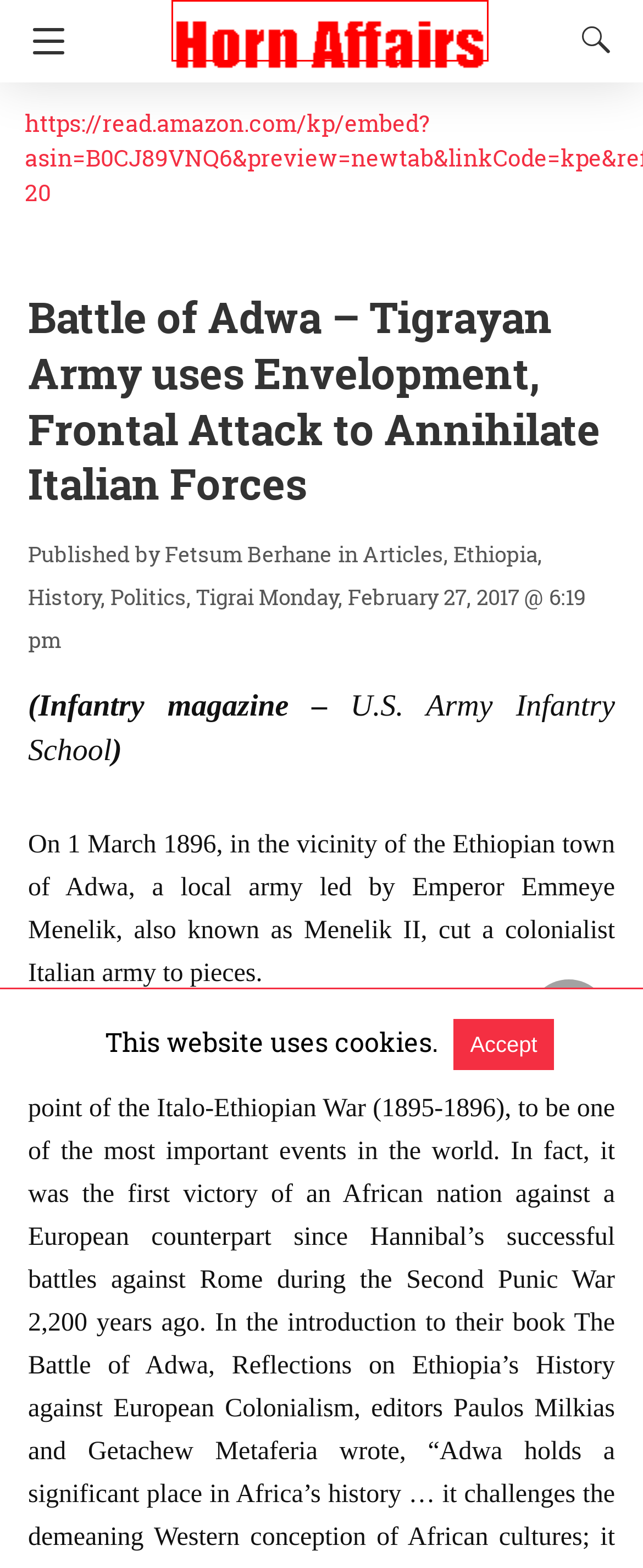Inspect the provided webpage screenshot, concentrating on the element within the red bounding box. Select the description that best represents the new webpage after you click the highlighted element. Here are the candidates:
A. Politics | Horn Affairs
B. Articles | Horn Affairs
C. 海外购改版通知
D. Tigrai | Horn Affairs
E. History | Horn Affairs
F. The arrest of Bereket Simon is illegal: Here is why | Horn Affairs
G. Horn Affairs – The truth lies between the extremes
H. Ethiopia | Horn Affairs

G